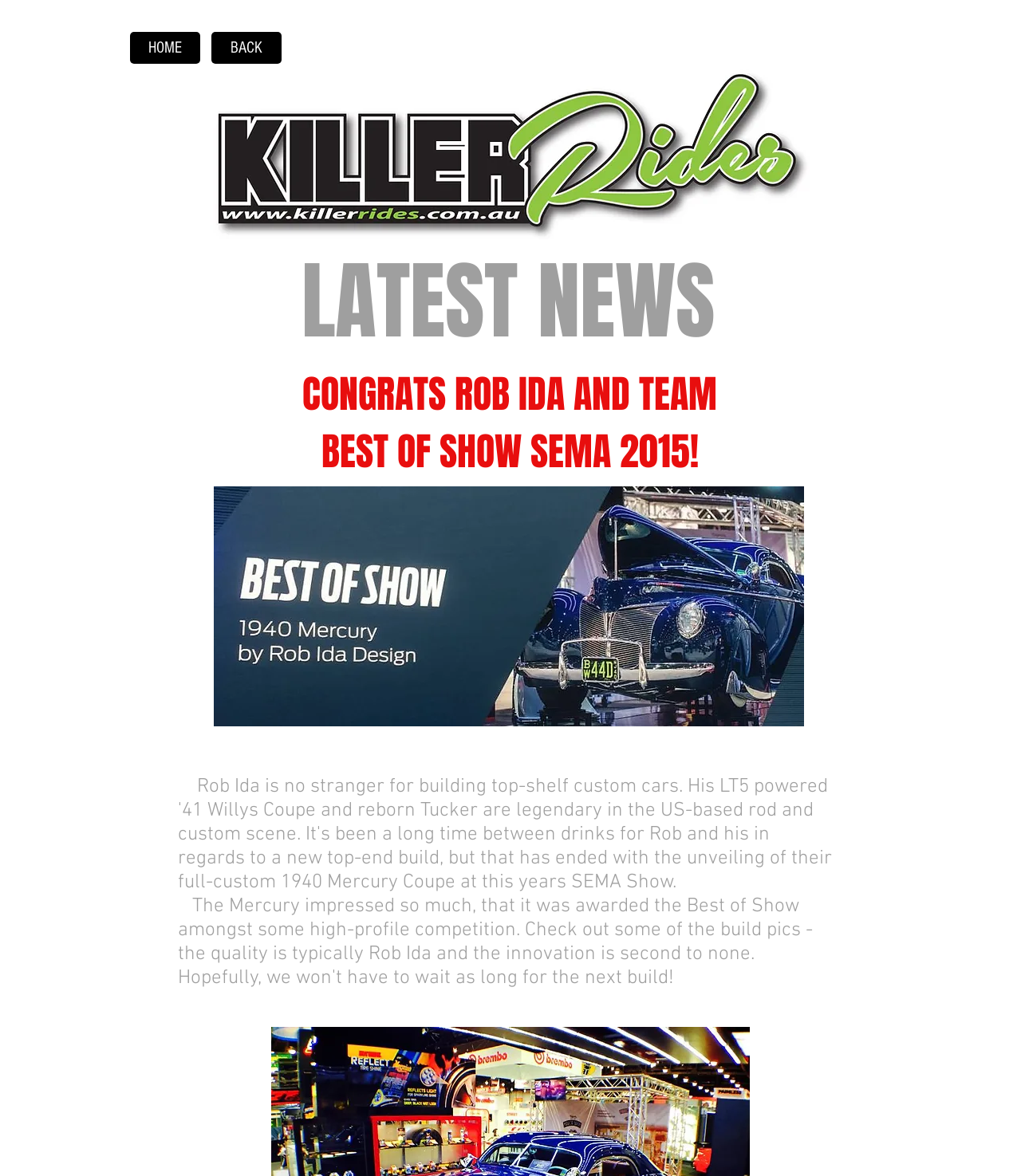Describe the webpage meticulously, covering all significant aspects.

The webpage is about Rob Ida's win at the SEMA show, with a focus on his custom 1940 Mercury Coupe. At the top left, there are two links, "HOME" and "BACK", positioned side by side. To the right of these links, there is a logo image, "NEW KILLER RIDES LOGO.jpg", which takes up a significant portion of the top section.

Below the logo, there are three headings in a row, "LATEST NEWS", "CONGRATS ROB IDA AND TEAM", and "BEST OF SHOW SEMA 2015!", which span across the page. Underneath these headings, there is an image of Rob Ida's 1940 Mercury, "ROB IDA - 40 MERCURY.jpg", which takes up a significant portion of the page.

Below the image, there are two paragraphs of text, each with a heading. The first paragraph describes Rob Ida's background in building custom cars and the unveiling of his new 1940 Mercury Coupe at the SEMA Show. The second paragraph discusses the Mercury's win as Best of Show and invites readers to check out build pictures.

At the bottom right of the page, there is an iframe labeled "Online Store".